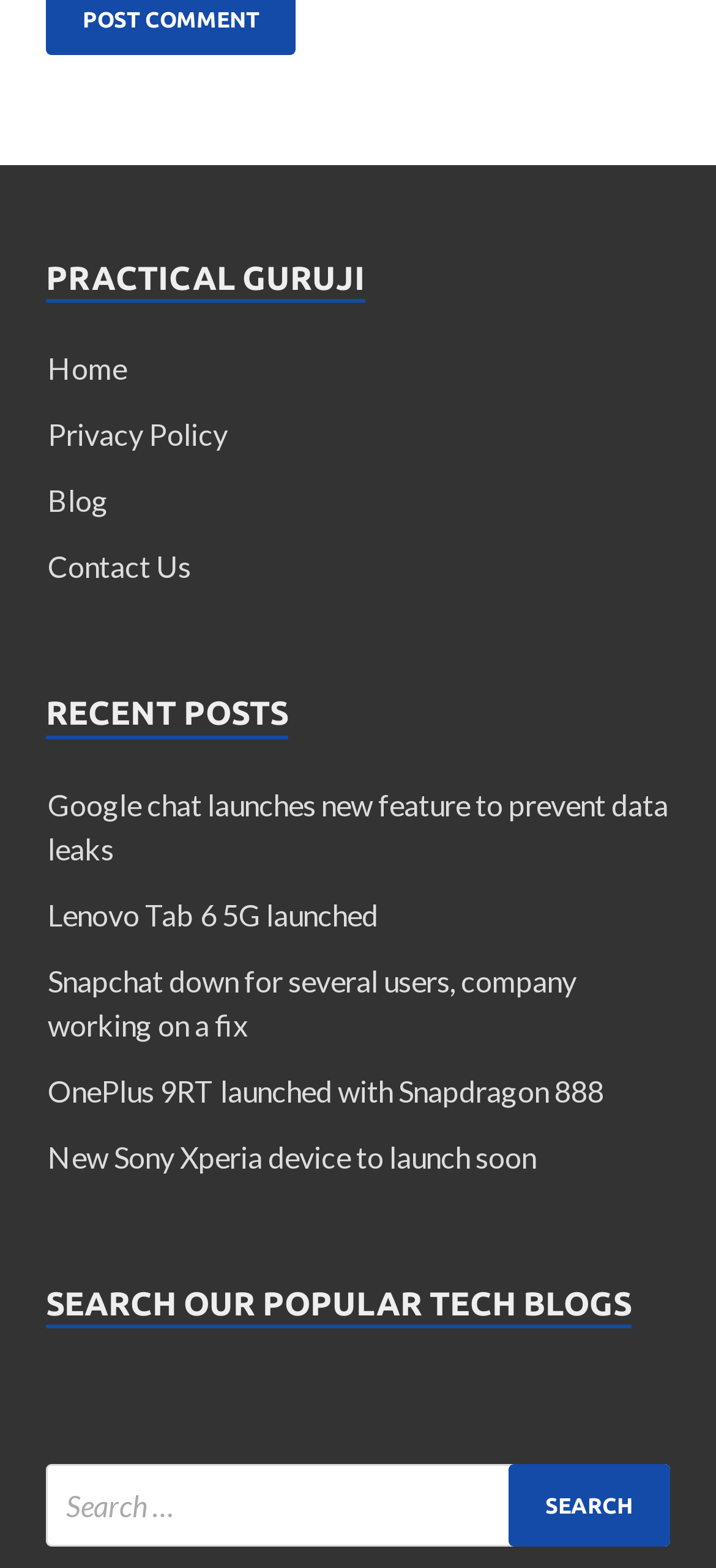Provide a brief response using a word or short phrase to this question:
What is the name of the blog?

Practical Guruji